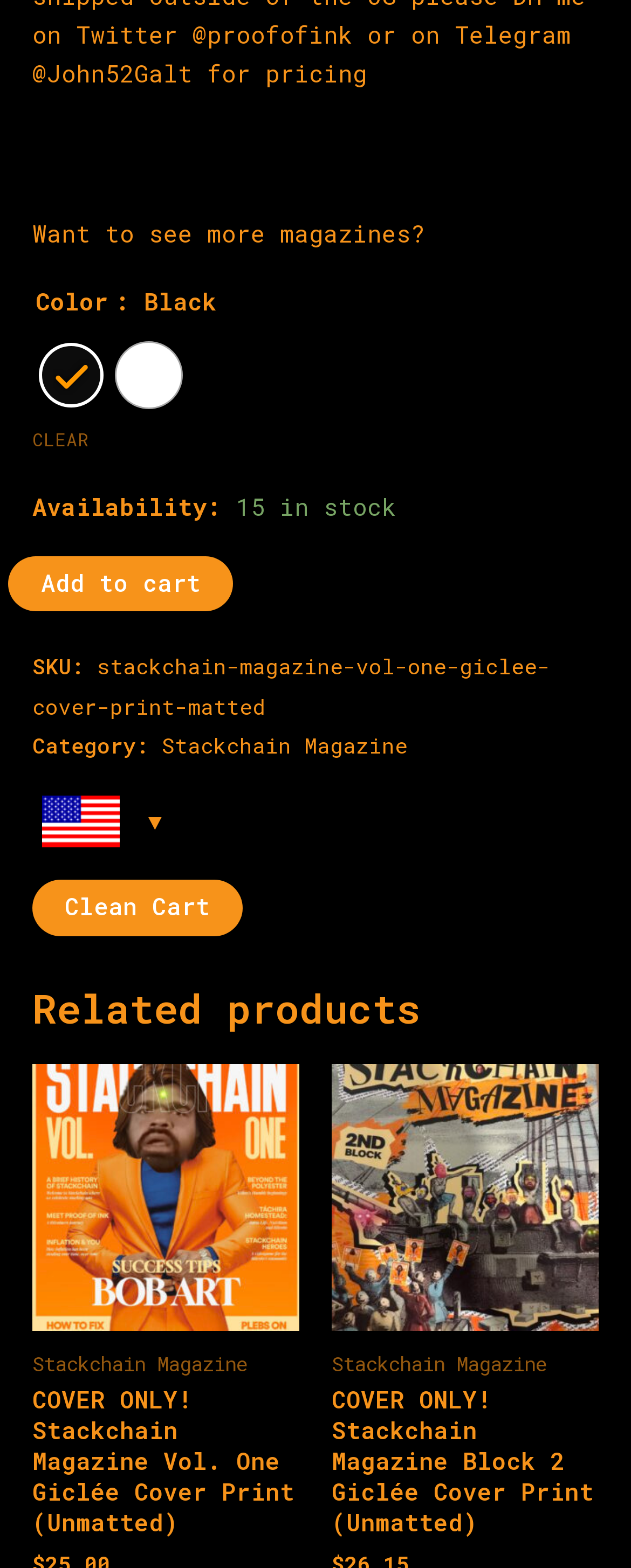Please provide the bounding box coordinates for the element that needs to be clicked to perform the following instruction: "Select the White color option". The coordinates should be given as four float numbers between 0 and 1, i.e., [left, top, right, bottom].

[0.185, 0.219, 0.287, 0.26]